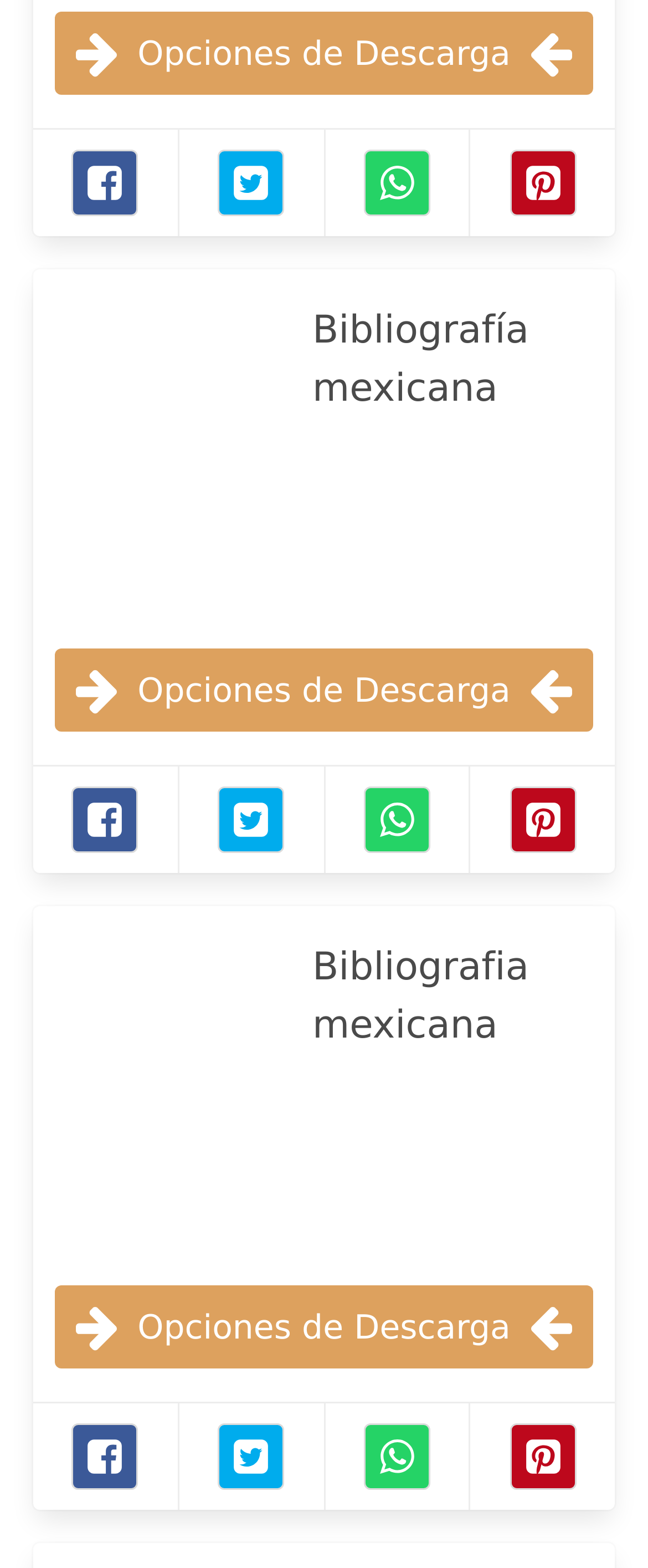How many social media links are there?
From the screenshot, provide a brief answer in one word or phrase.

5